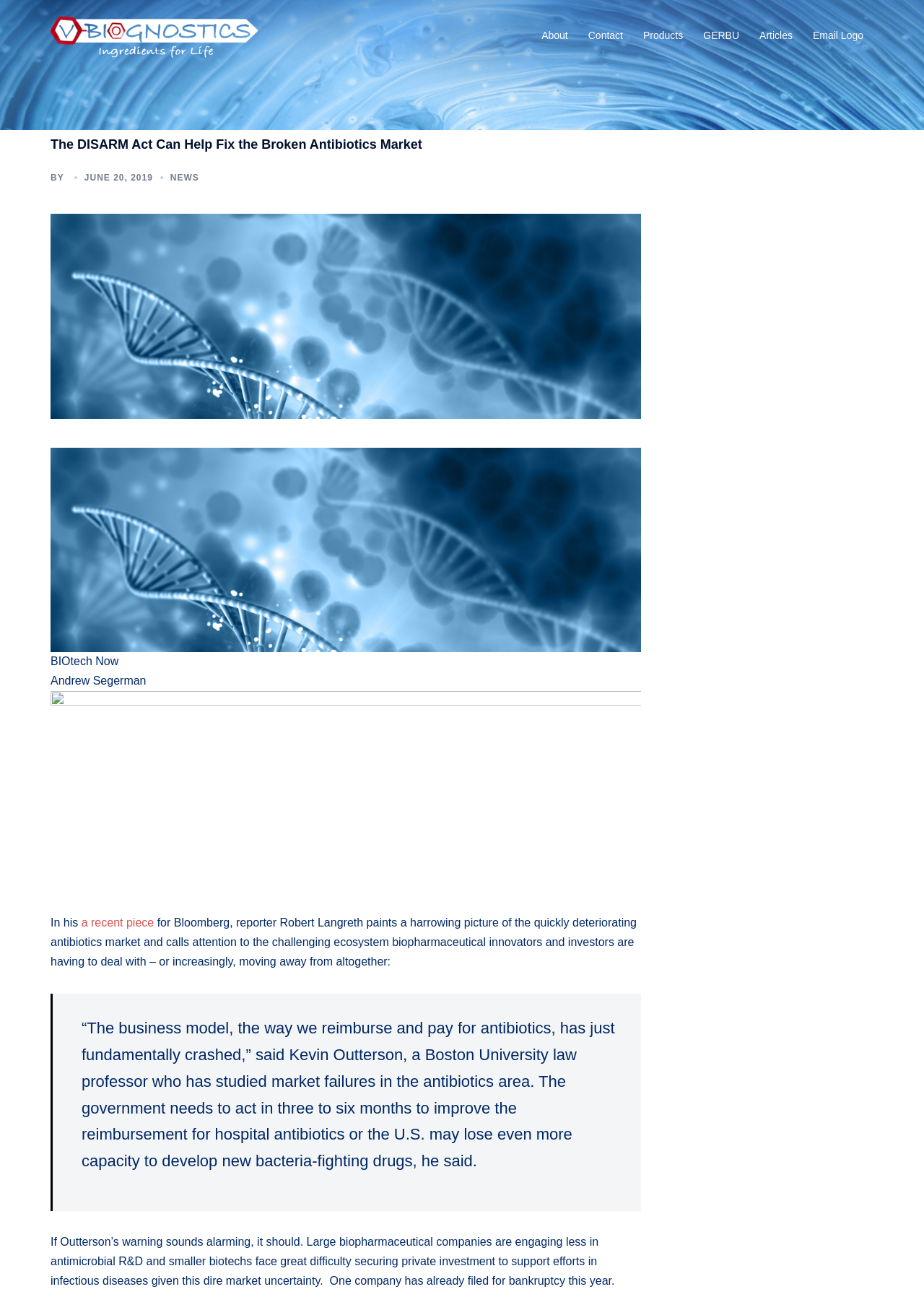Use a single word or phrase to answer the question:
What is the topic of the article?

Antibiotics market